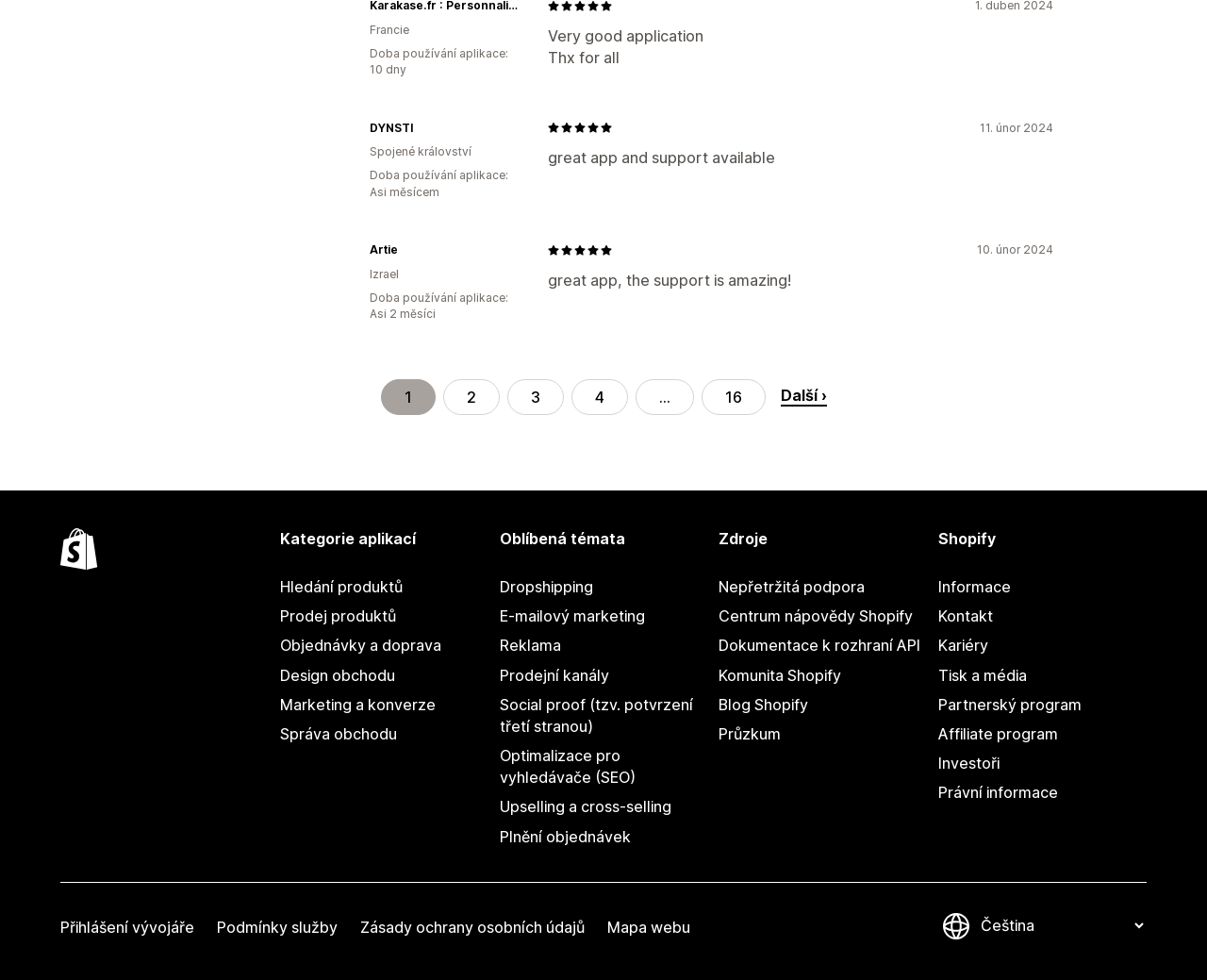Kindly respond to the following question with a single word or a brief phrase: 
What is the rating of Francie's review?

5 out of 5 stars